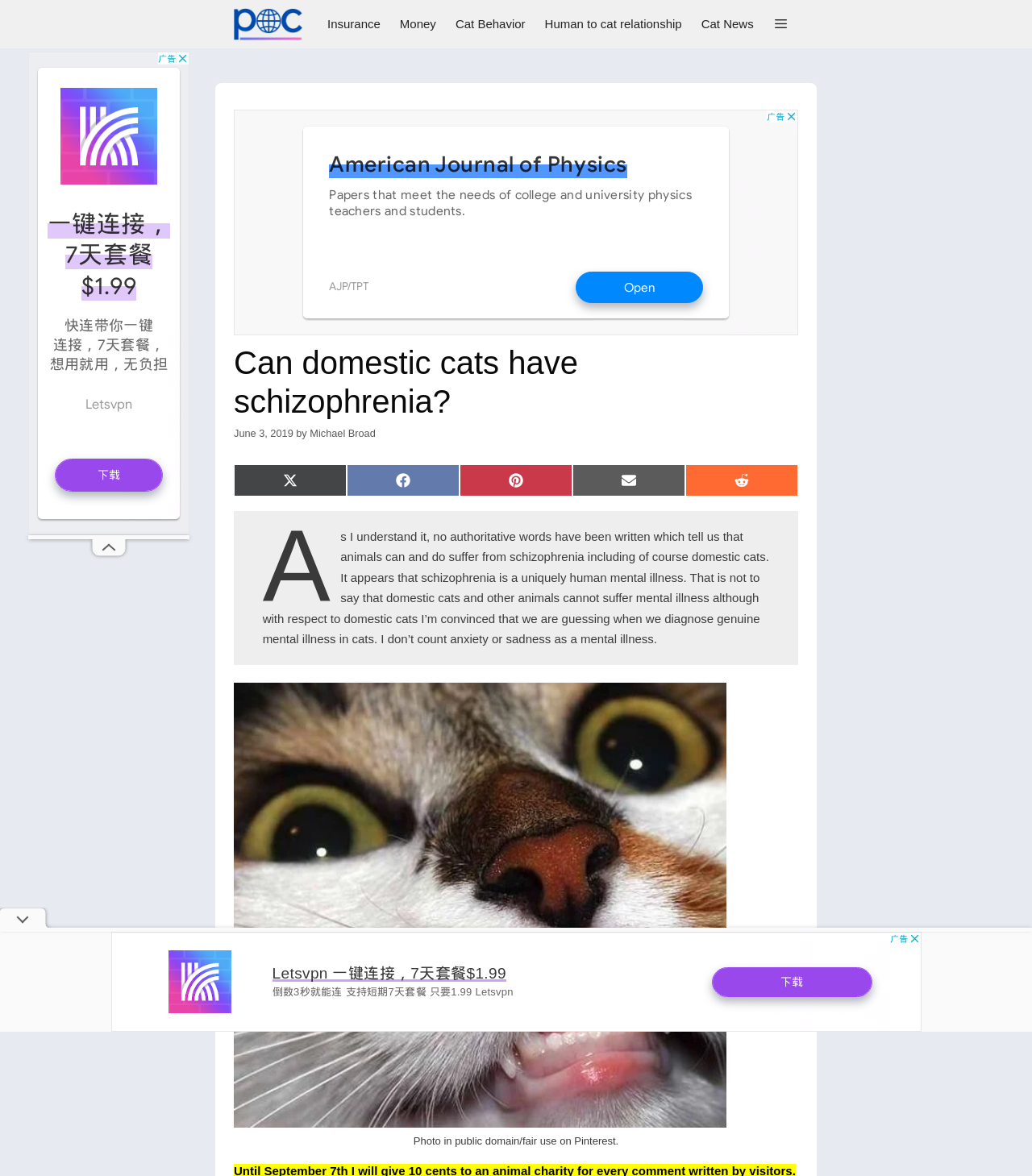What is the mental illness discussed in the article?
Please provide a single word or phrase as the answer based on the screenshot.

Schizophrenia